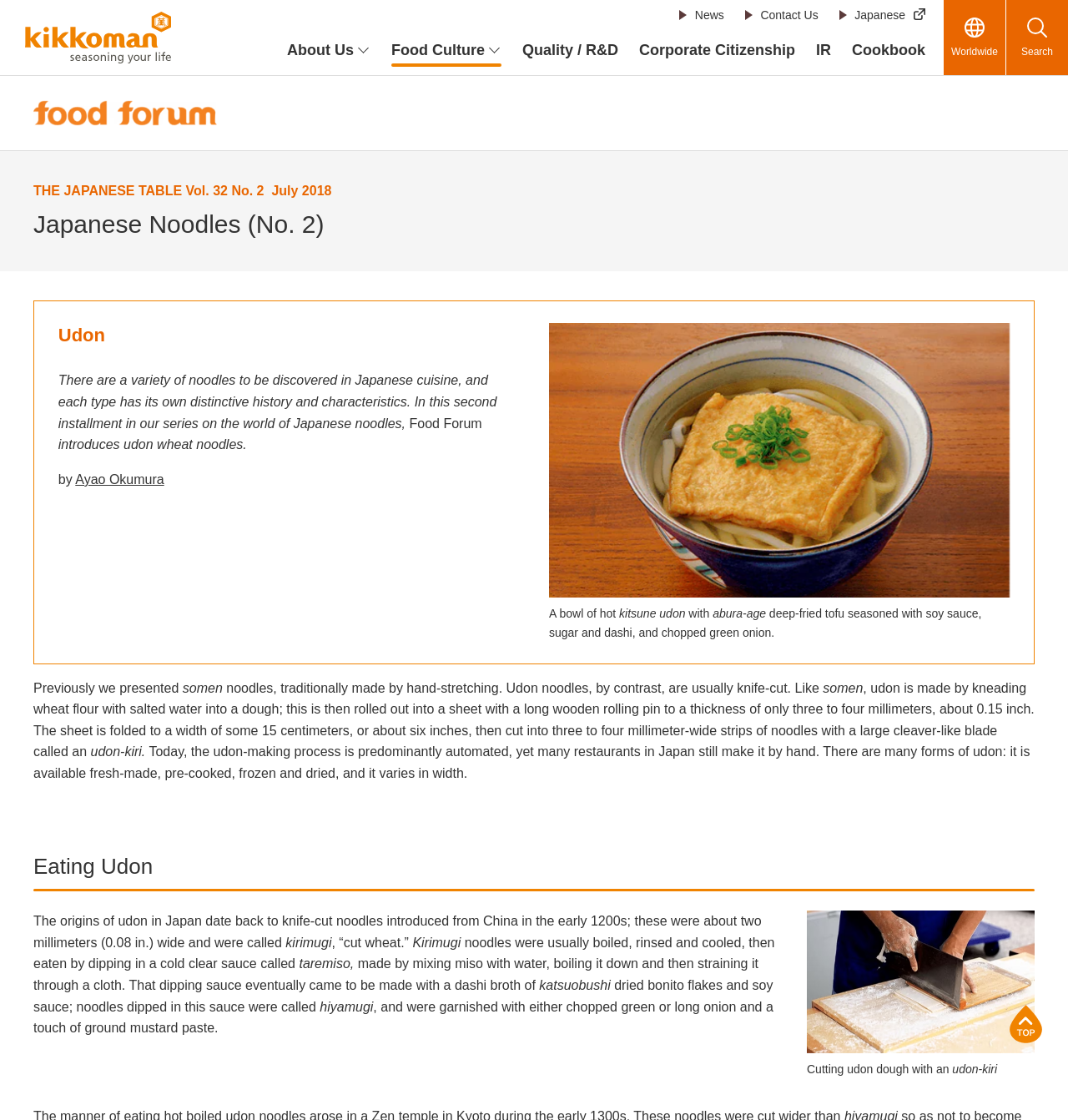Please locate the clickable area by providing the bounding box coordinates to follow this instruction: "Read about 'Food Culture'".

[0.366, 0.034, 0.47, 0.055]